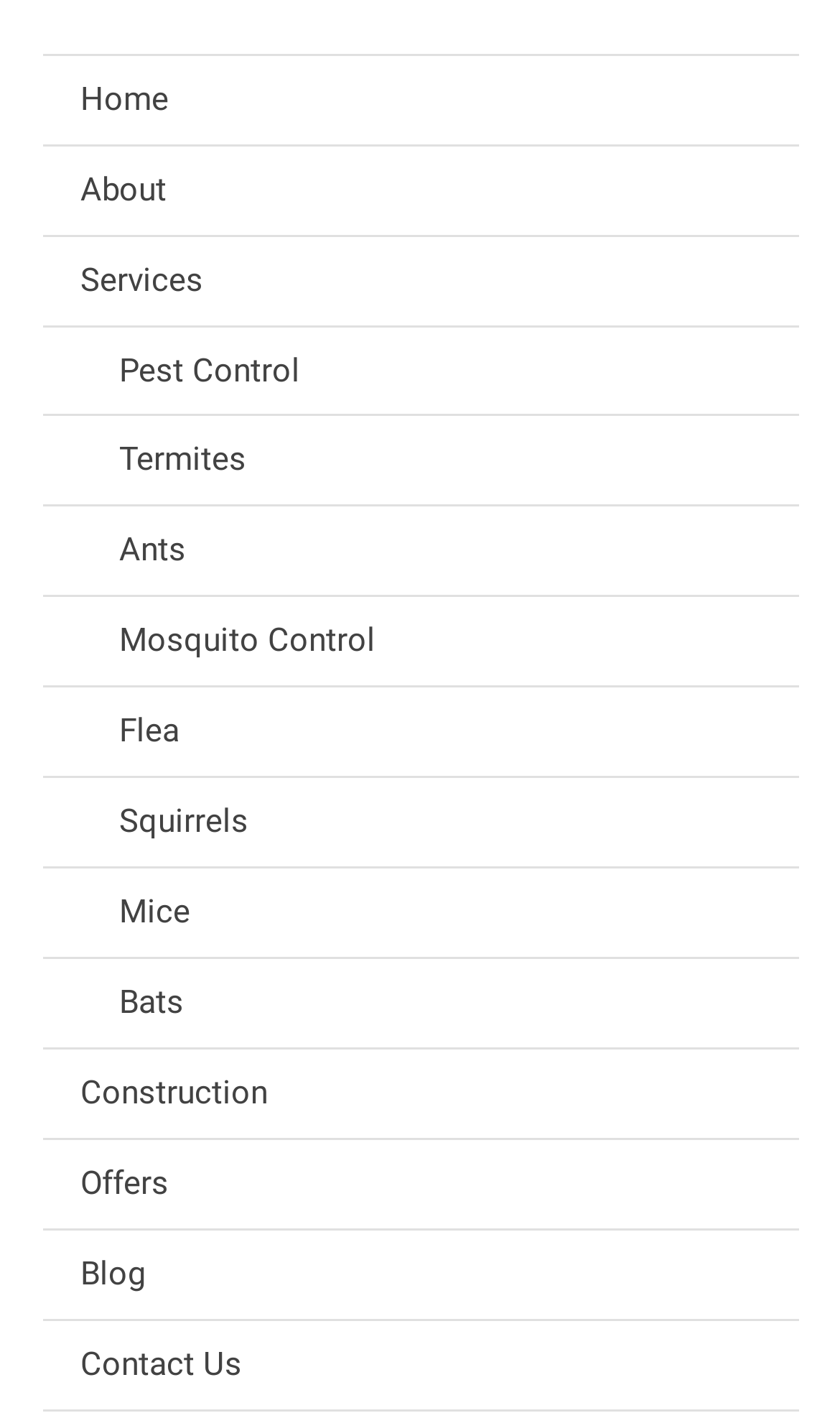Pinpoint the bounding box coordinates of the clickable area needed to execute the instruction: "Toggle the navigation menu". The coordinates should be specified as four float numbers between 0 and 1, i.e., [left, top, right, bottom].

None